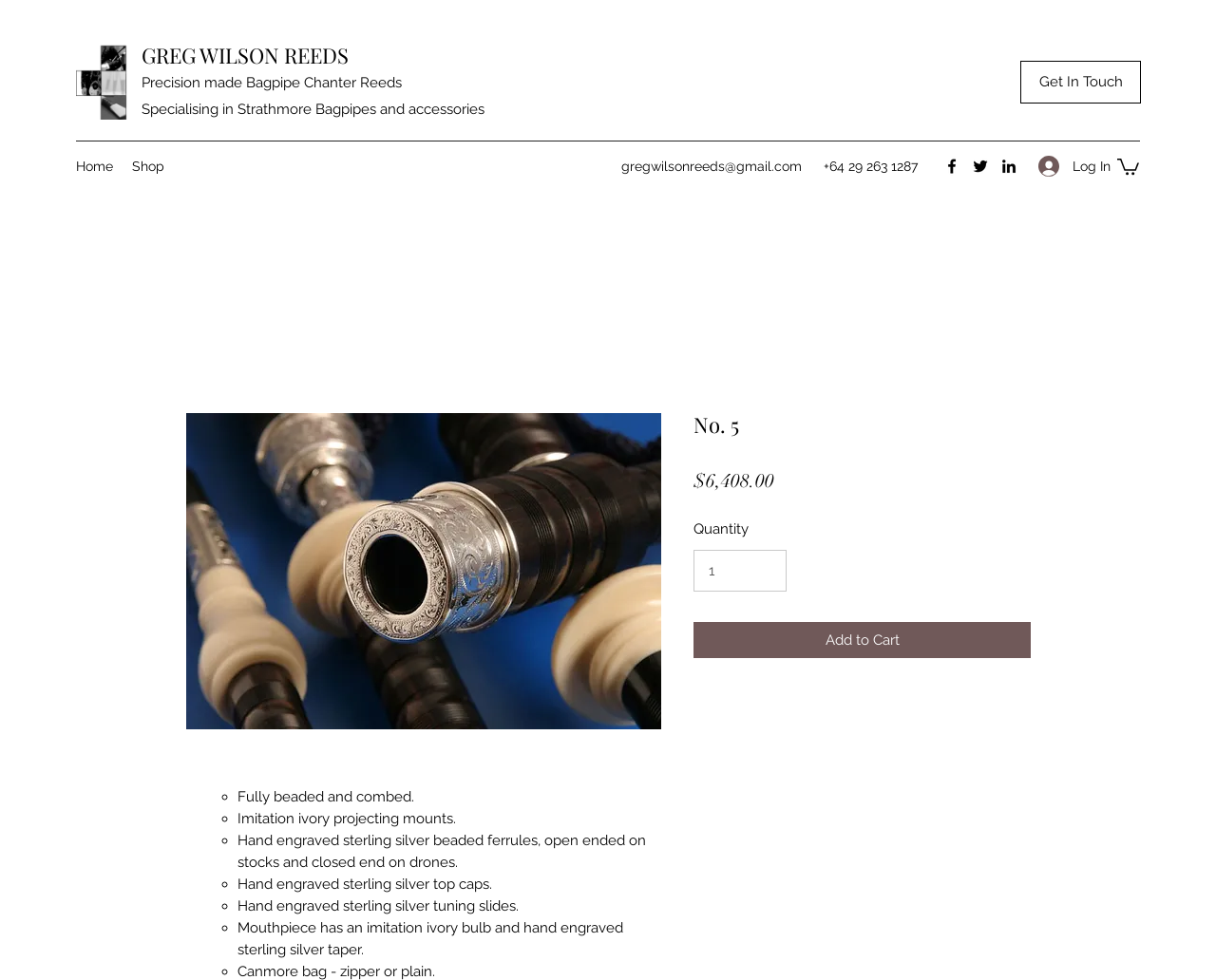What type of product is being sold on this webpage?
Could you answer the question in a detailed manner, providing as much information as possible?

I determined this from the product description and the brand name, which suggests that the webpage is selling bagpipe-related products, specifically chanter reeds.